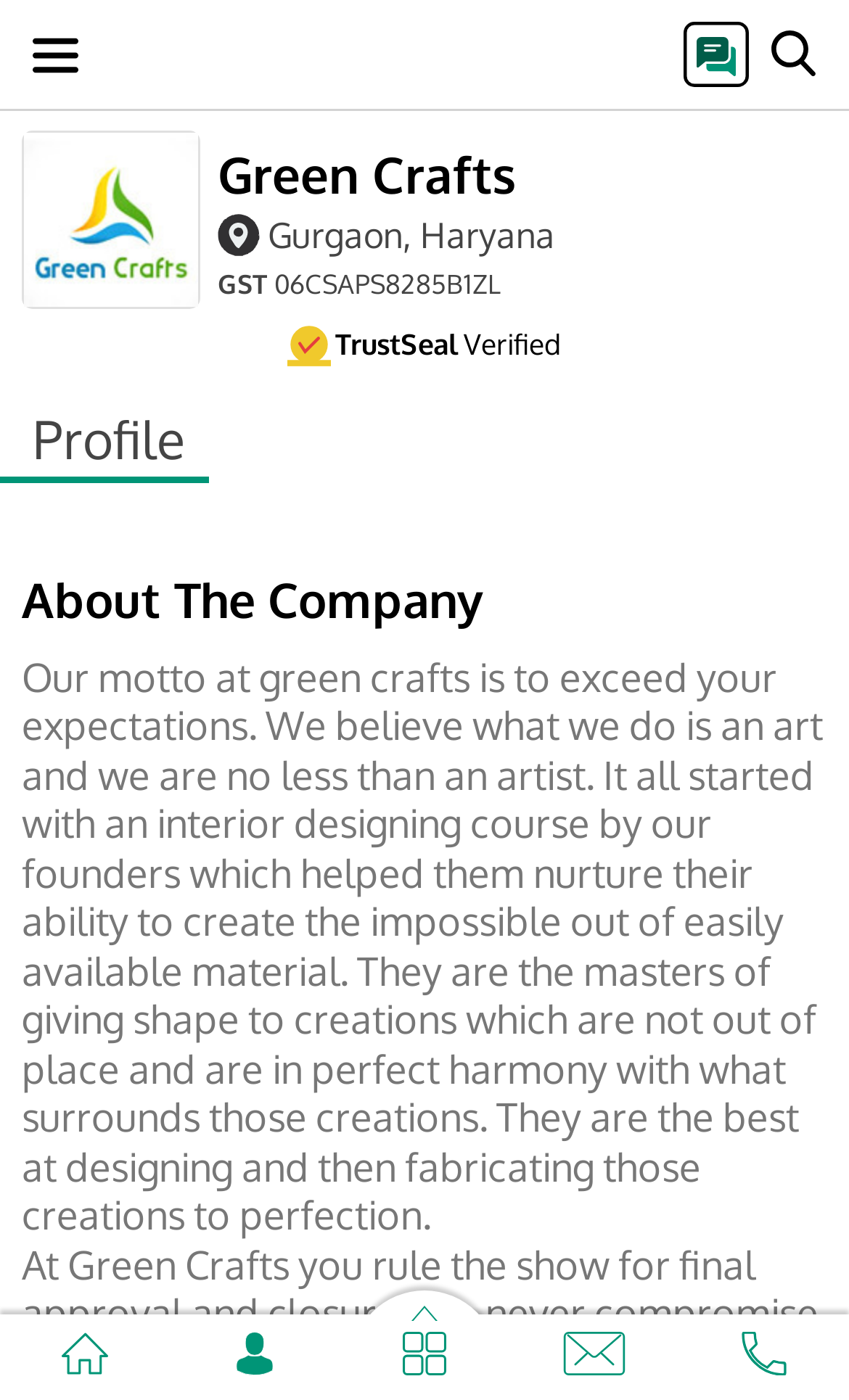How many images are there at the bottom of the webpage?
Kindly give a detailed and elaborate answer to the question.

There are 5 images located at the bottom of the webpage, which are arranged horizontally and have bounding box coordinates that indicate their vertical position at the bottom of the webpage.